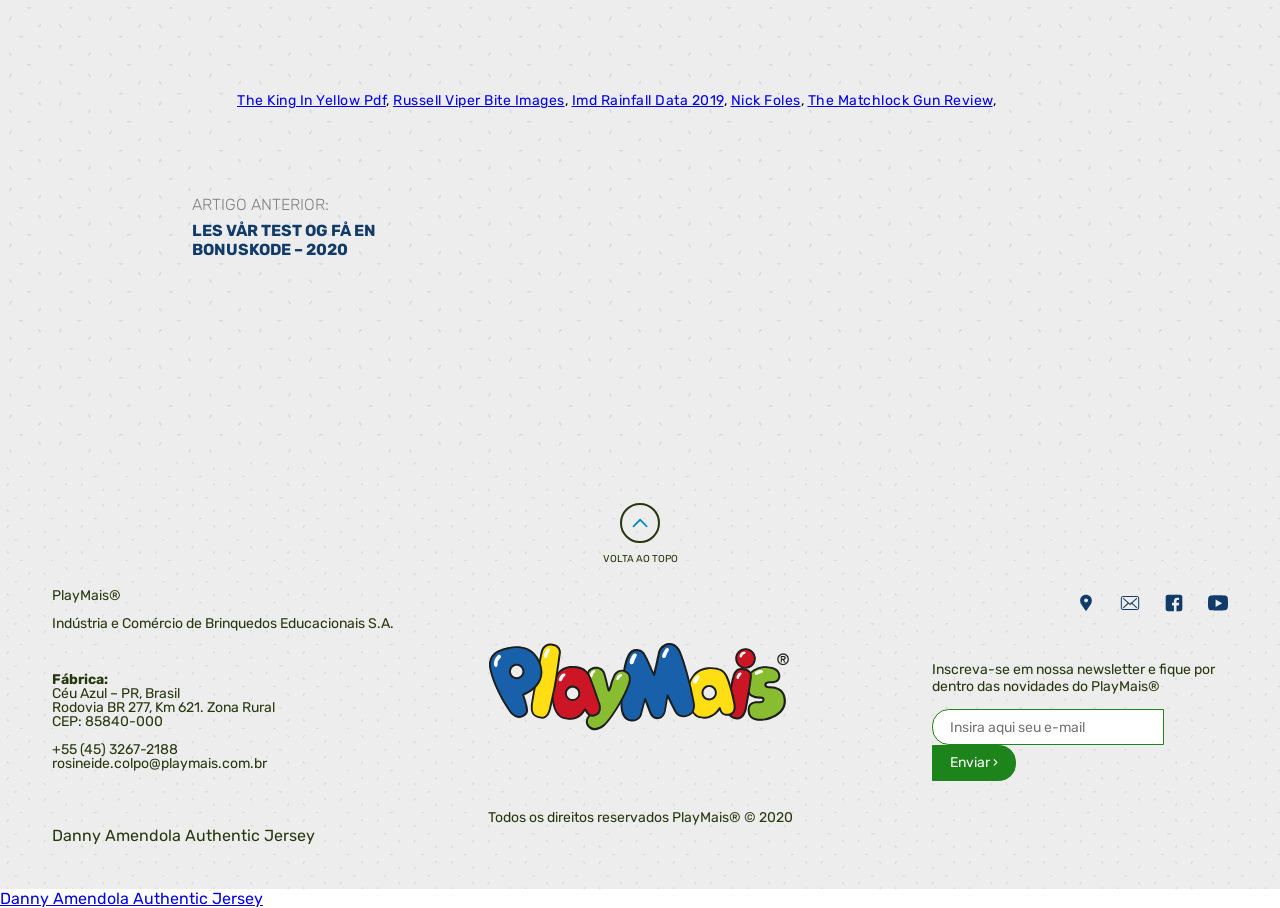Can you find the bounding box coordinates for the element that needs to be clicked to execute this instruction: "Click on the link to read about The King In Yellow Pdf"? The coordinates should be given as four float numbers between 0 and 1, i.e., [left, top, right, bottom].

[0.185, 0.101, 0.302, 0.12]